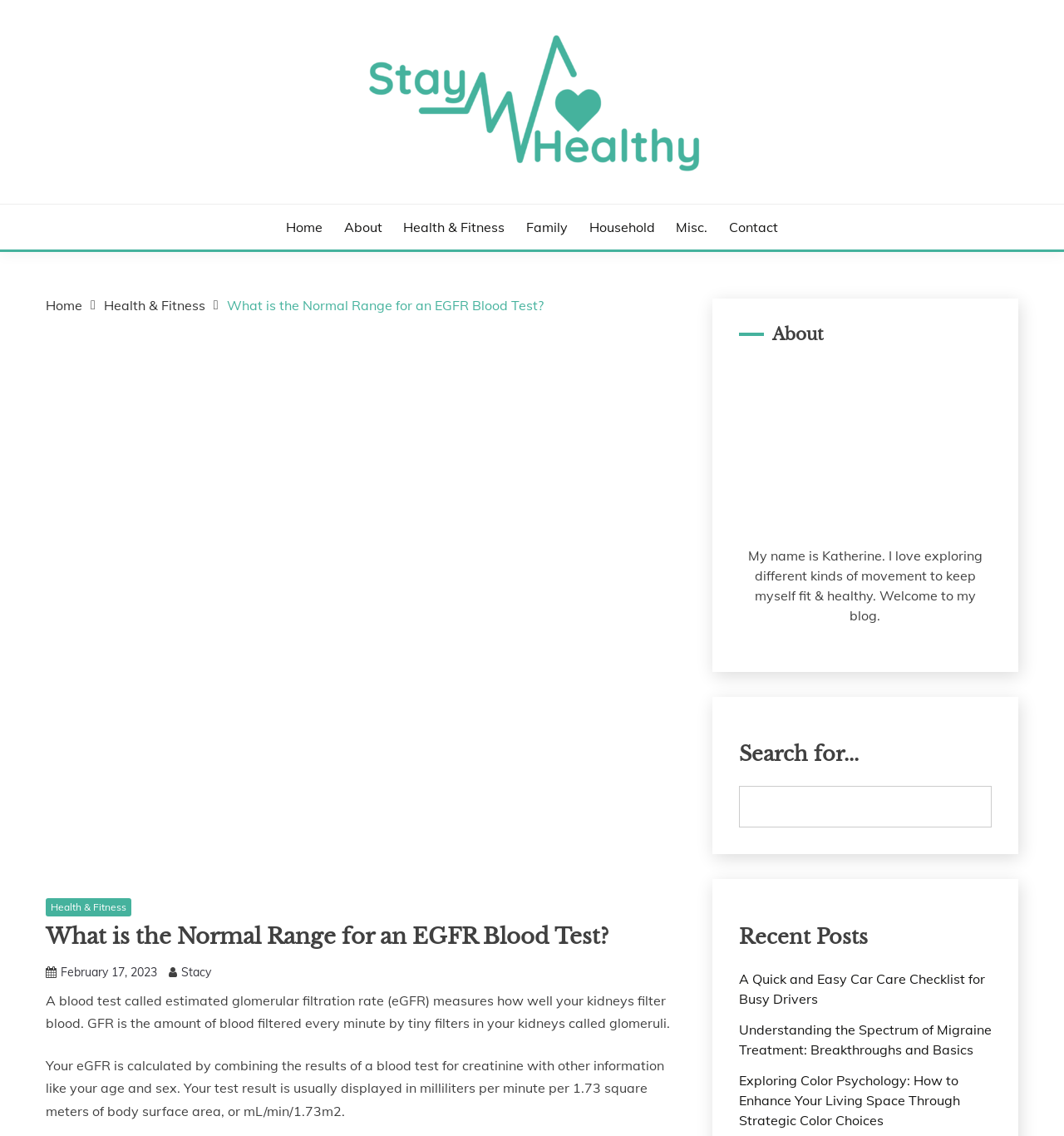What is the name of the blog? Using the information from the screenshot, answer with a single word or phrase.

Stay Healthy Blog